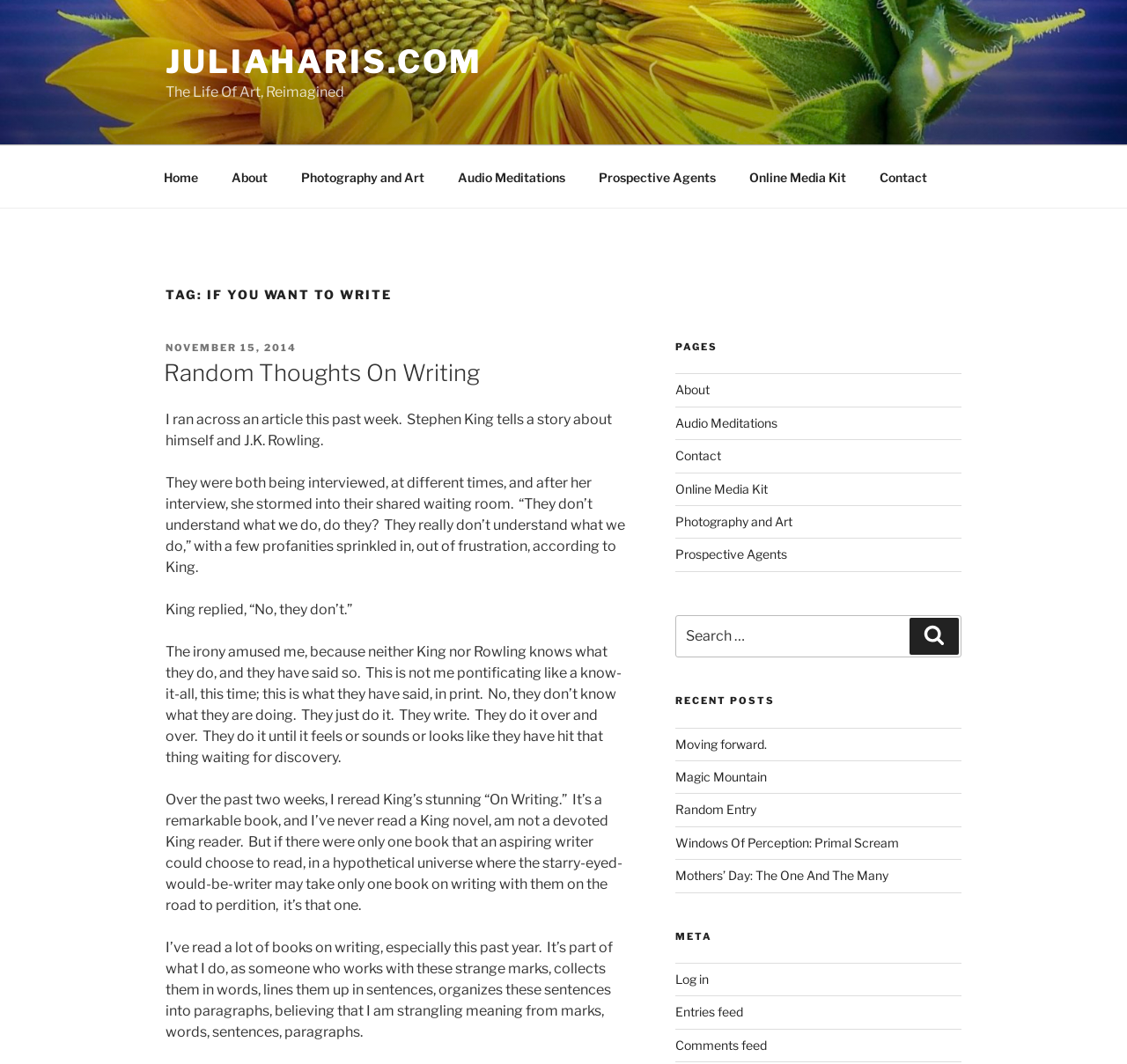Predict the bounding box of the UI element based on the description: "Audio Meditations". The coordinates should be four float numbers between 0 and 1, formatted as [left, top, right, bottom].

[0.392, 0.146, 0.515, 0.187]